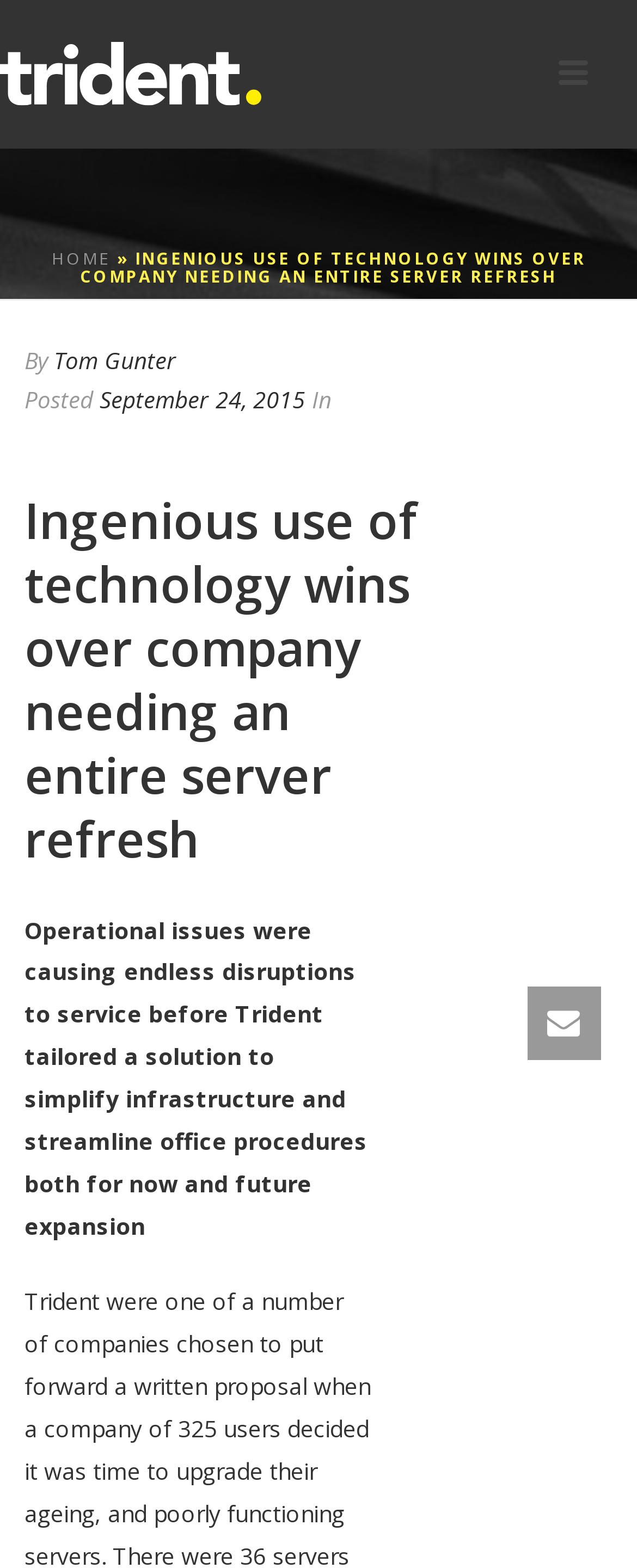Using the provided element description: "September 24, 2015", identify the bounding box coordinates. The coordinates should be four floats between 0 and 1 in the order [left, top, right, bottom].

[0.156, 0.244, 0.479, 0.264]